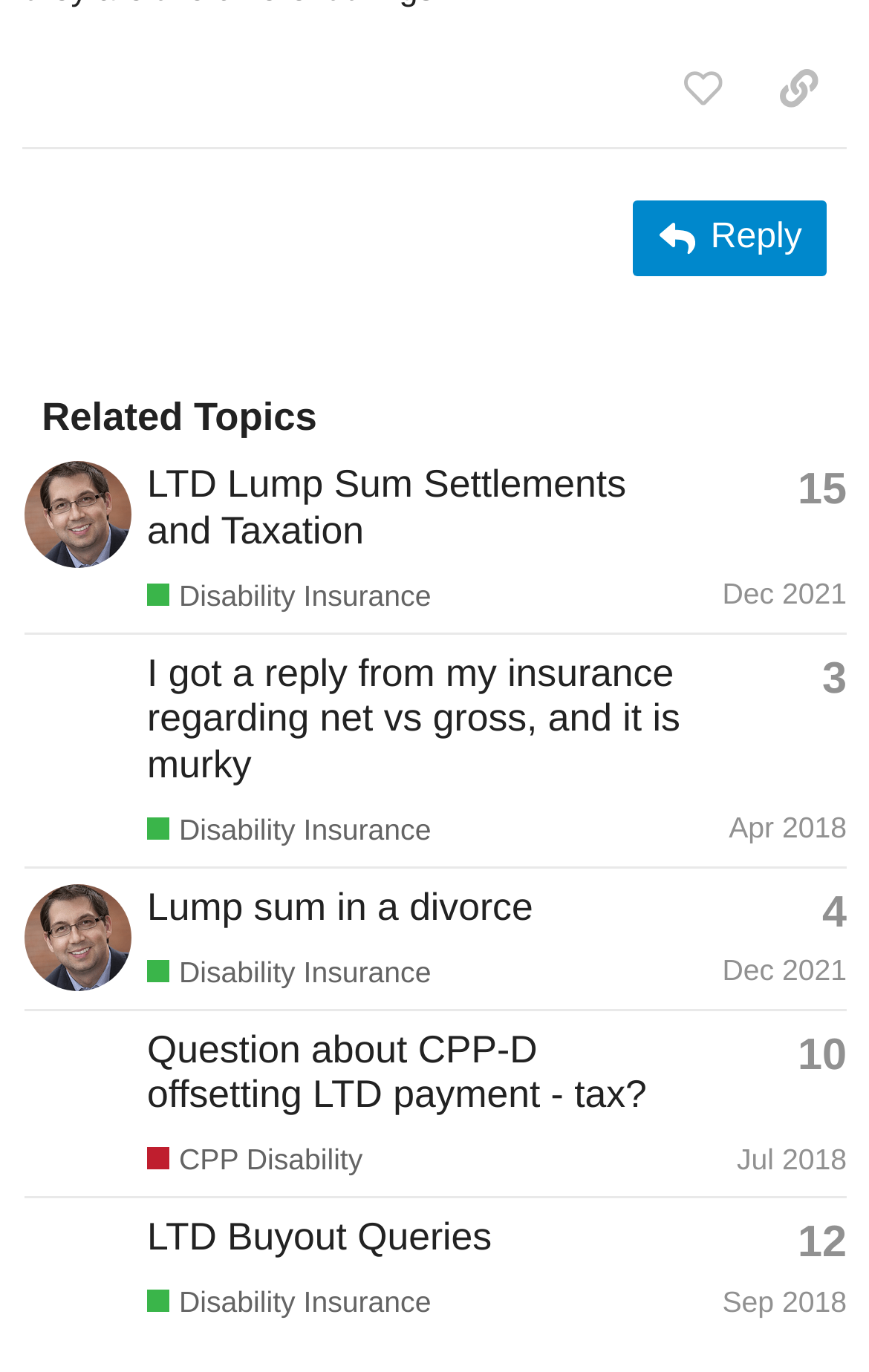Identify the bounding box coordinates of the region I need to click to complete this instruction: "Click the 'copy a link to this post to clipboard' button".

[0.864, 0.034, 0.974, 0.094]